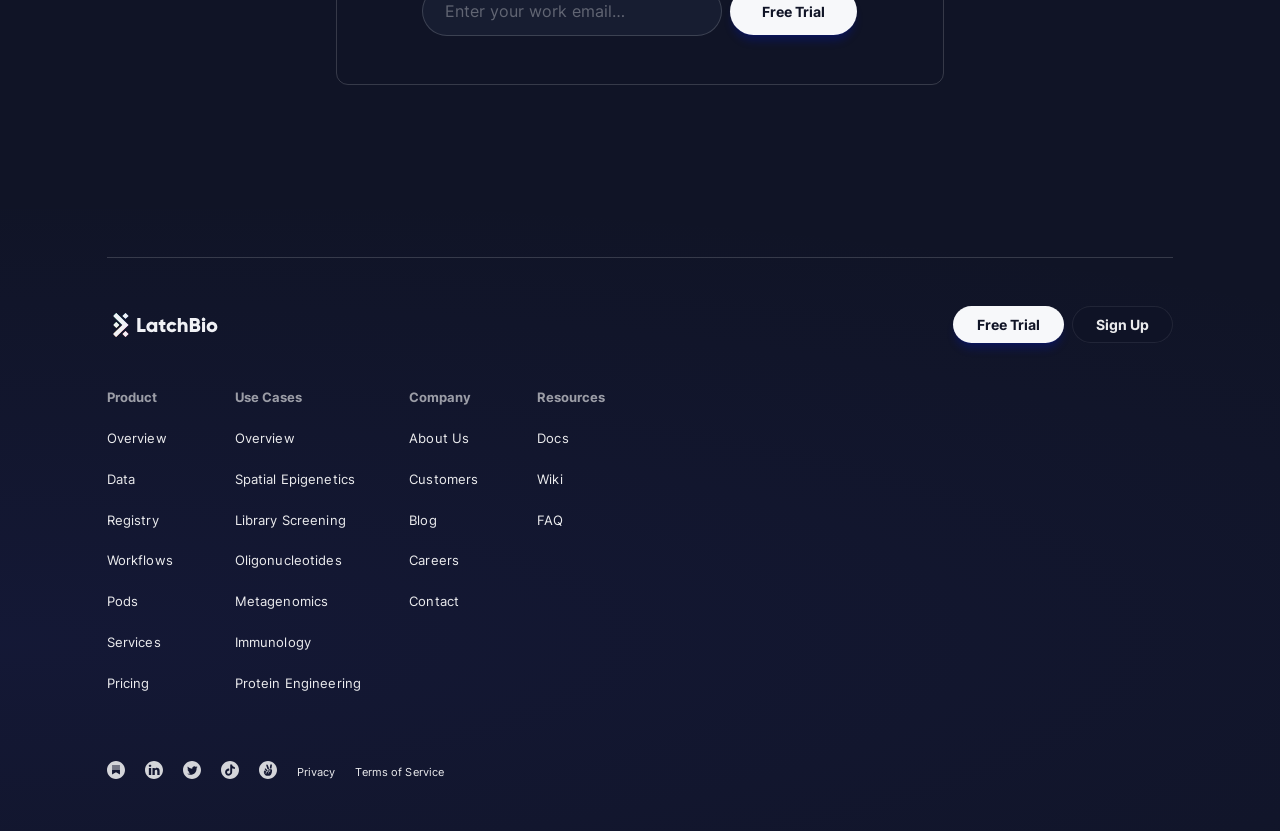Please answer the following question using a single word or phrase: What is the label of the button in the 'Footer' section?

Free Trial